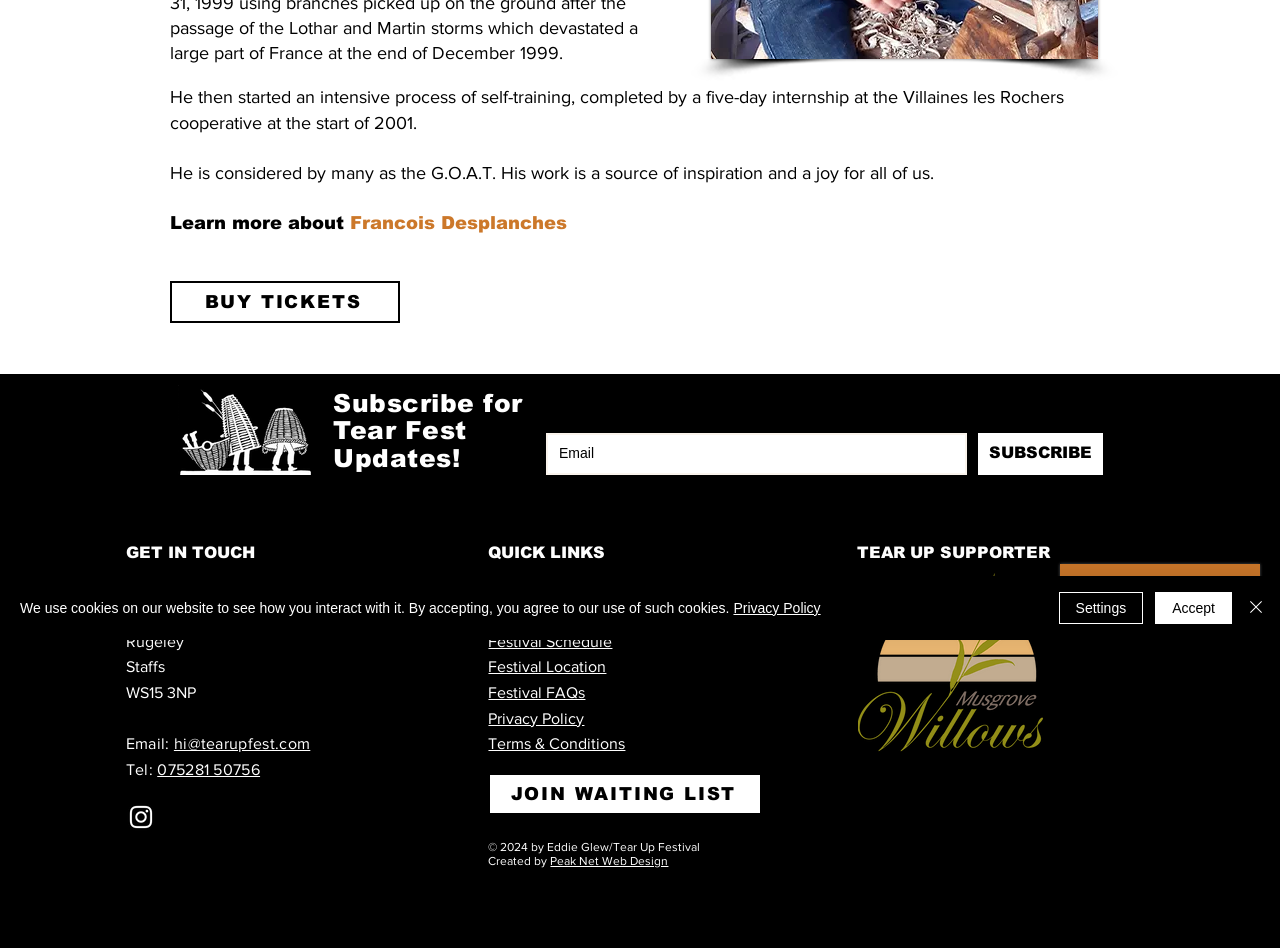Determine the bounding box coordinates for the HTML element described here: "aria-label="Email" name="email" placeholder="Email"".

[0.427, 0.456, 0.755, 0.501]